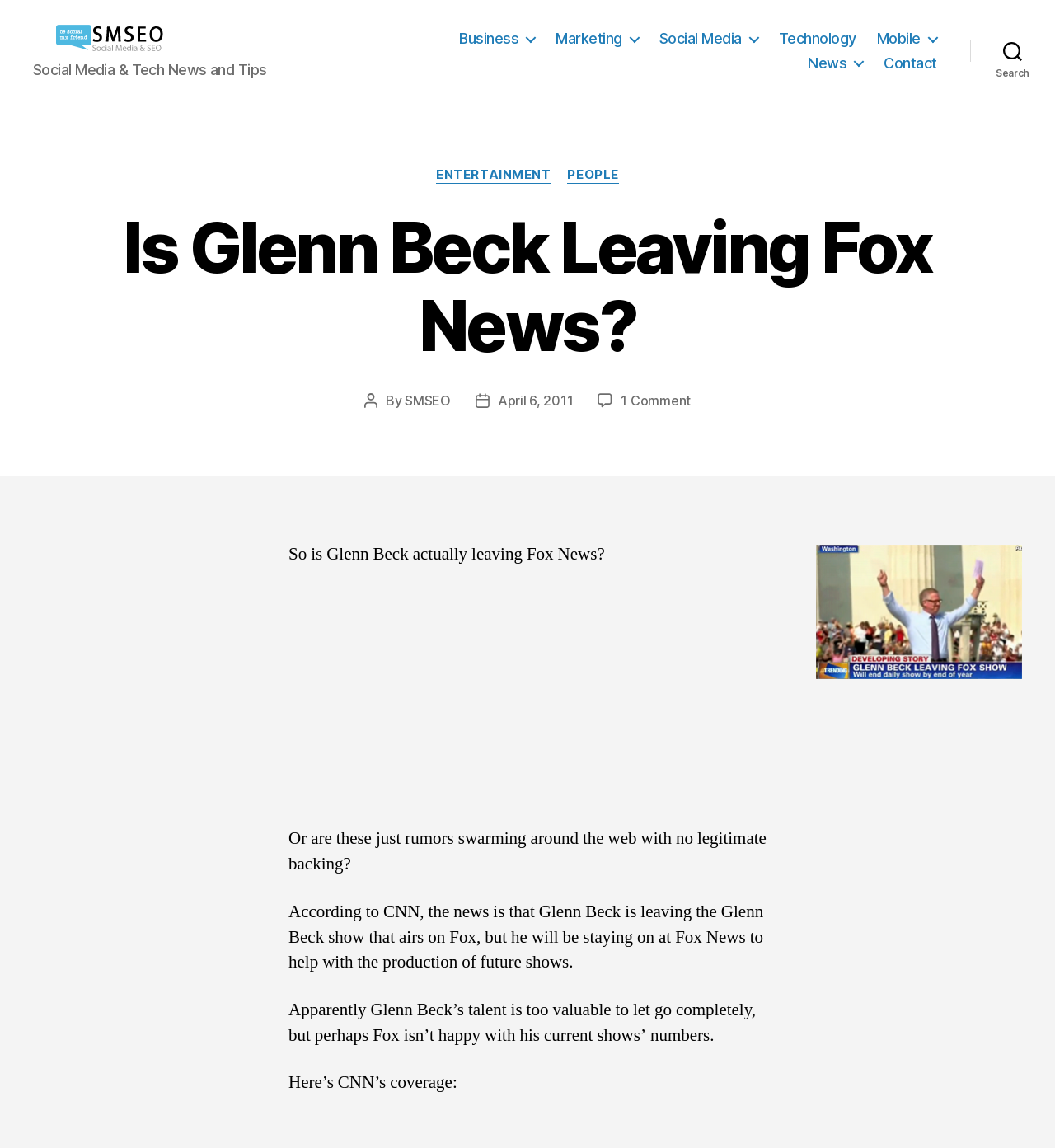Determine which piece of text is the heading of the webpage and provide it.

Is Glenn Beck Leaving Fox News?